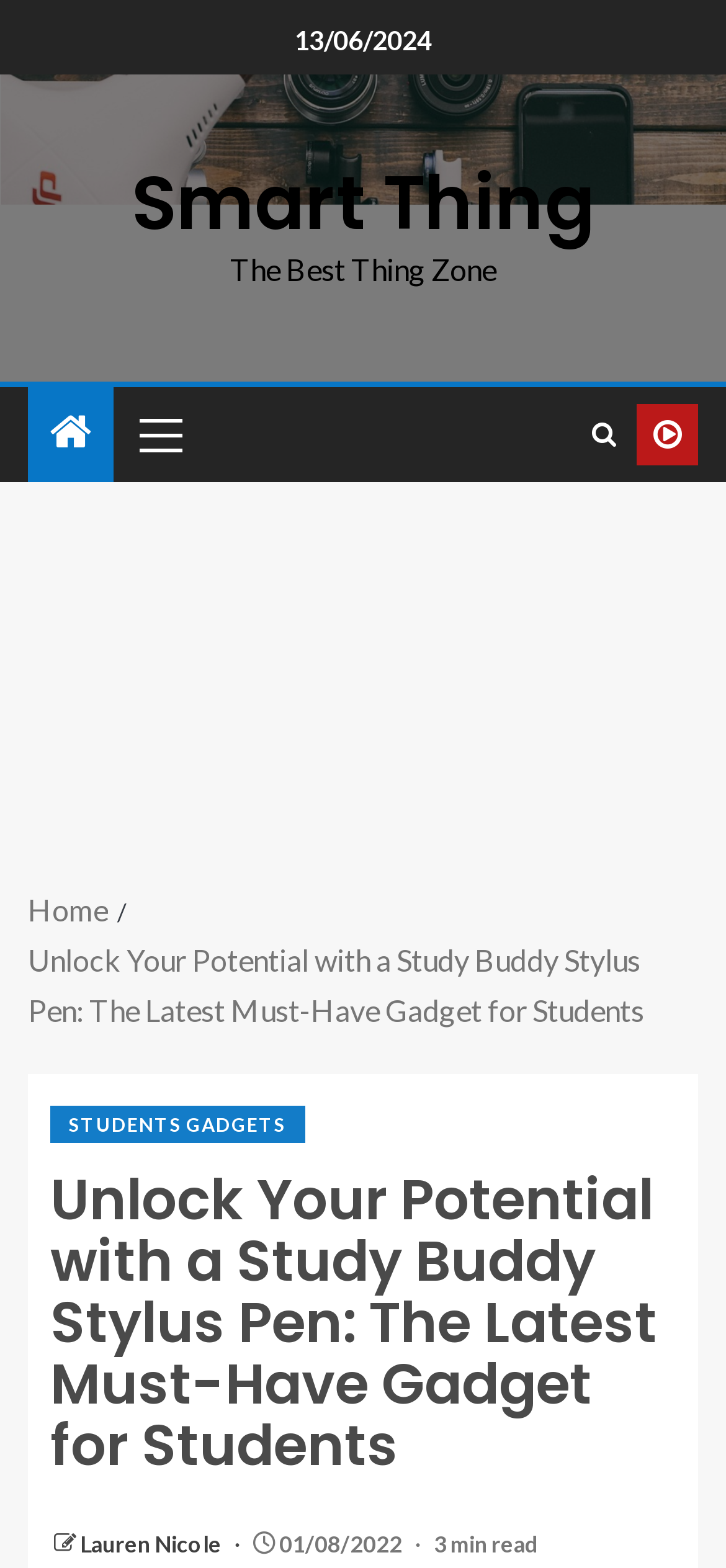What is the primary heading on this webpage?

Unlock Your Potential with a Study Buddy Stylus Pen: The Latest Must-Have Gadget for Students